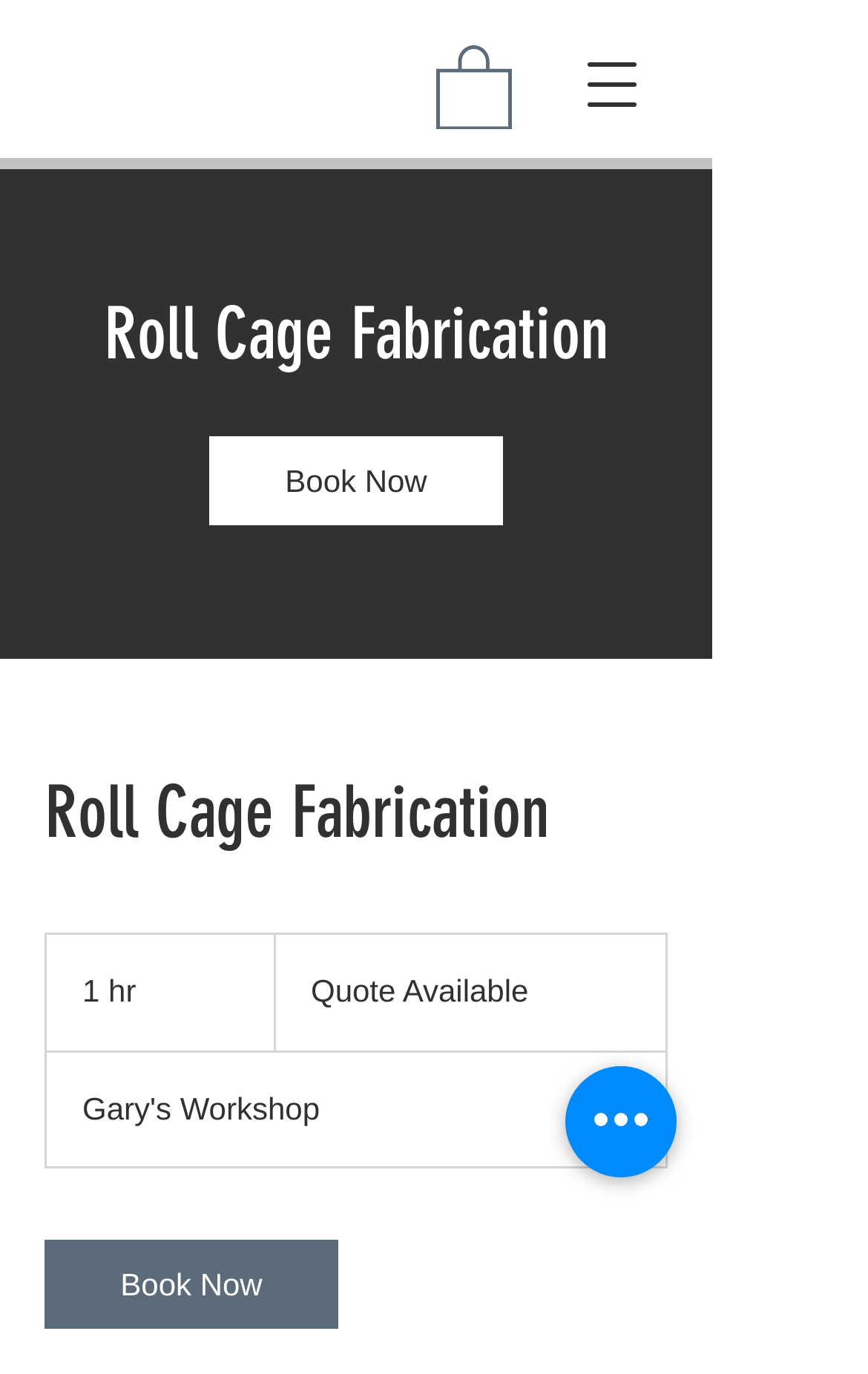Bounding box coordinates are specified in the format (top-left x, top-left y, bottom-right x, bottom-right y). All values are floating point numbers bounded between 0 and 1. Please provide the bounding box coordinate of the region this sentence describes: aria-label="Open navigation menu"

[0.641, 0.021, 0.769, 0.102]